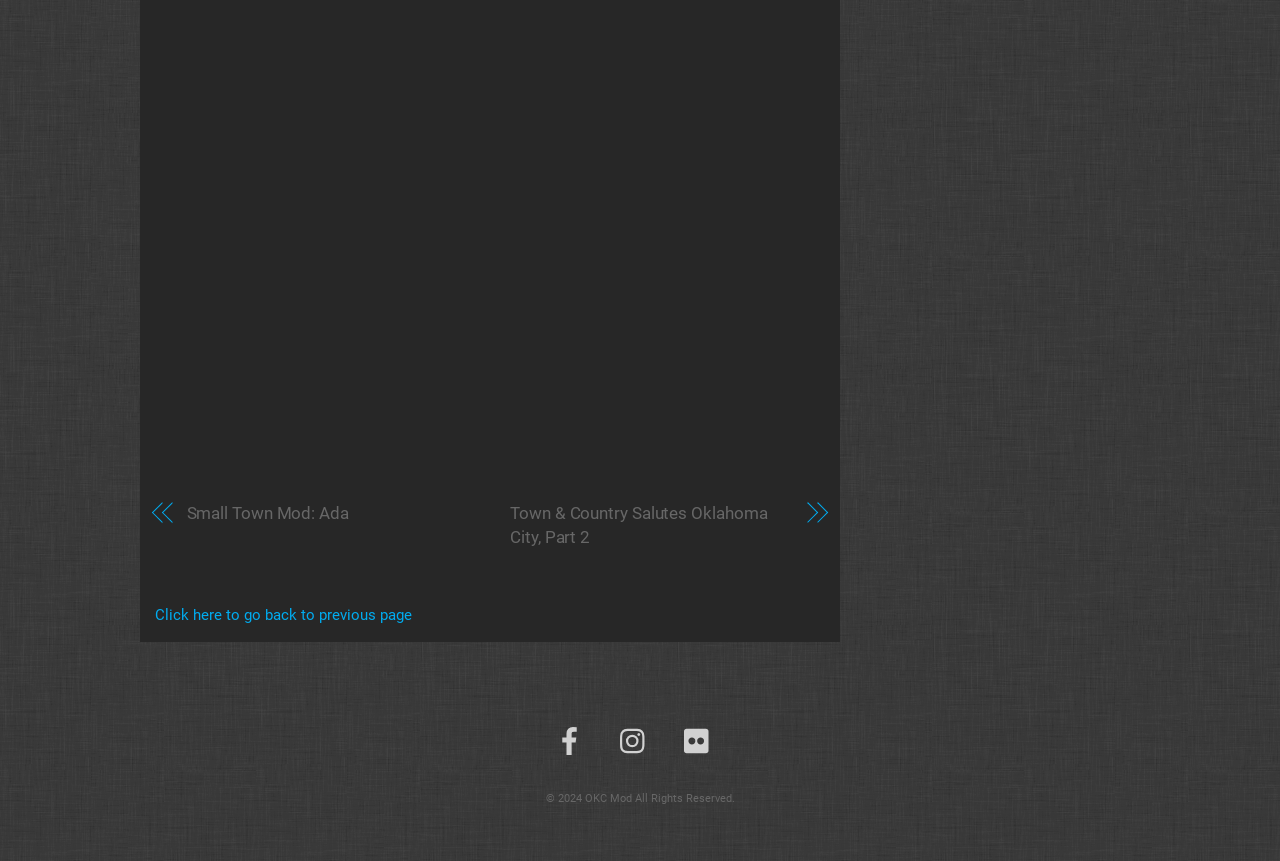Based on the image, give a detailed response to the question: How many social media links are present at the bottom of the webpage?

The webpage has links to Facebook, Instagram, and Flickr at the bottom, which are indicated by the presence of image elements with corresponding text.